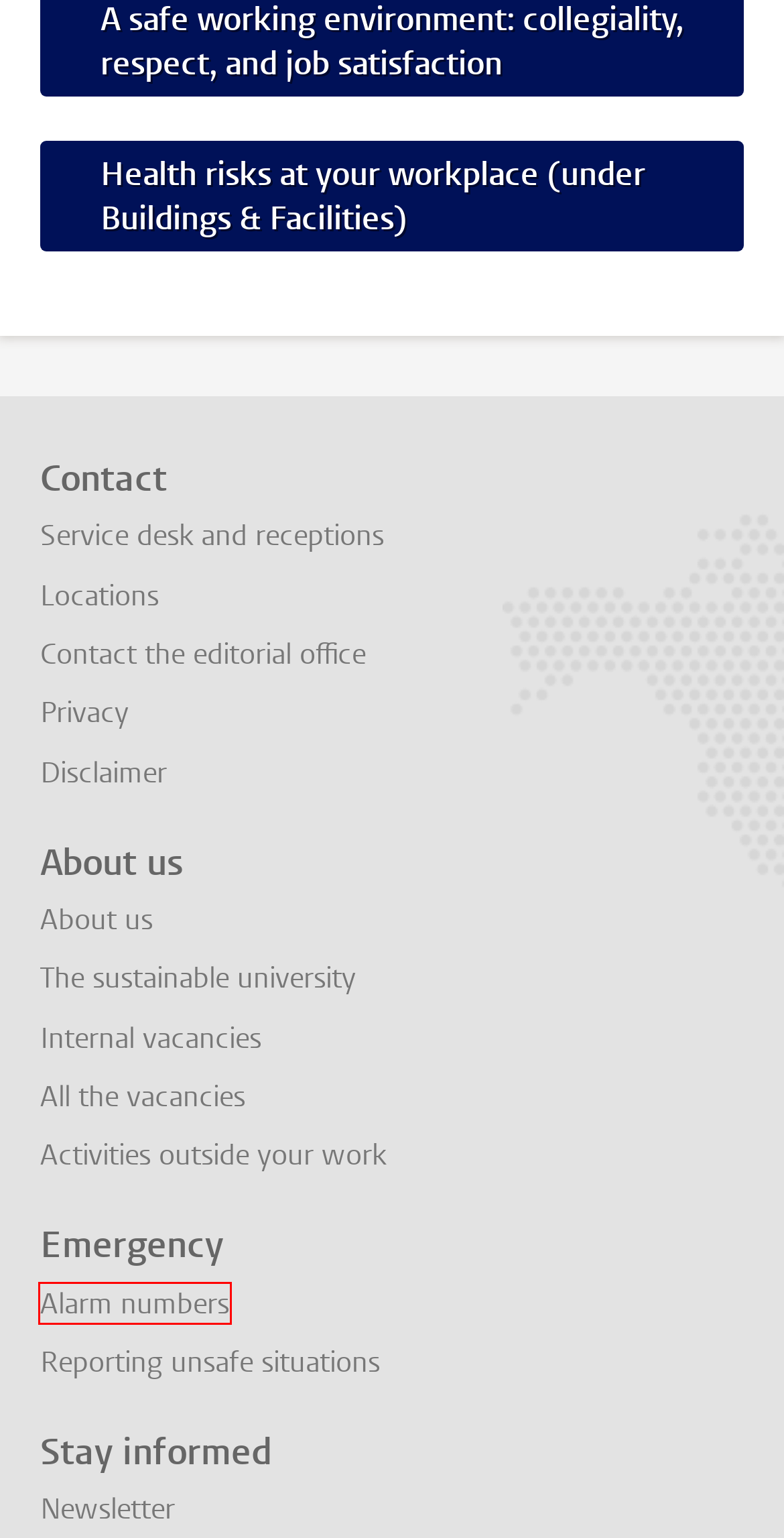You are looking at a screenshot of a webpage with a red bounding box around an element. Determine the best matching webpage description for the new webpage resulting from clicking the element in the red bounding box. Here are the descriptions:
A. University website - Disclaimer - Leiden University
B. Staff newsletter
C. Organisational structure - Leiden University
D. For staff and students - Leiden University
E. Vacancies - Leiden University
F. Privacy Notice - Leiden University
G. Availability in the event of an emergency - Leiden University
H. Locations - Leiden University

G